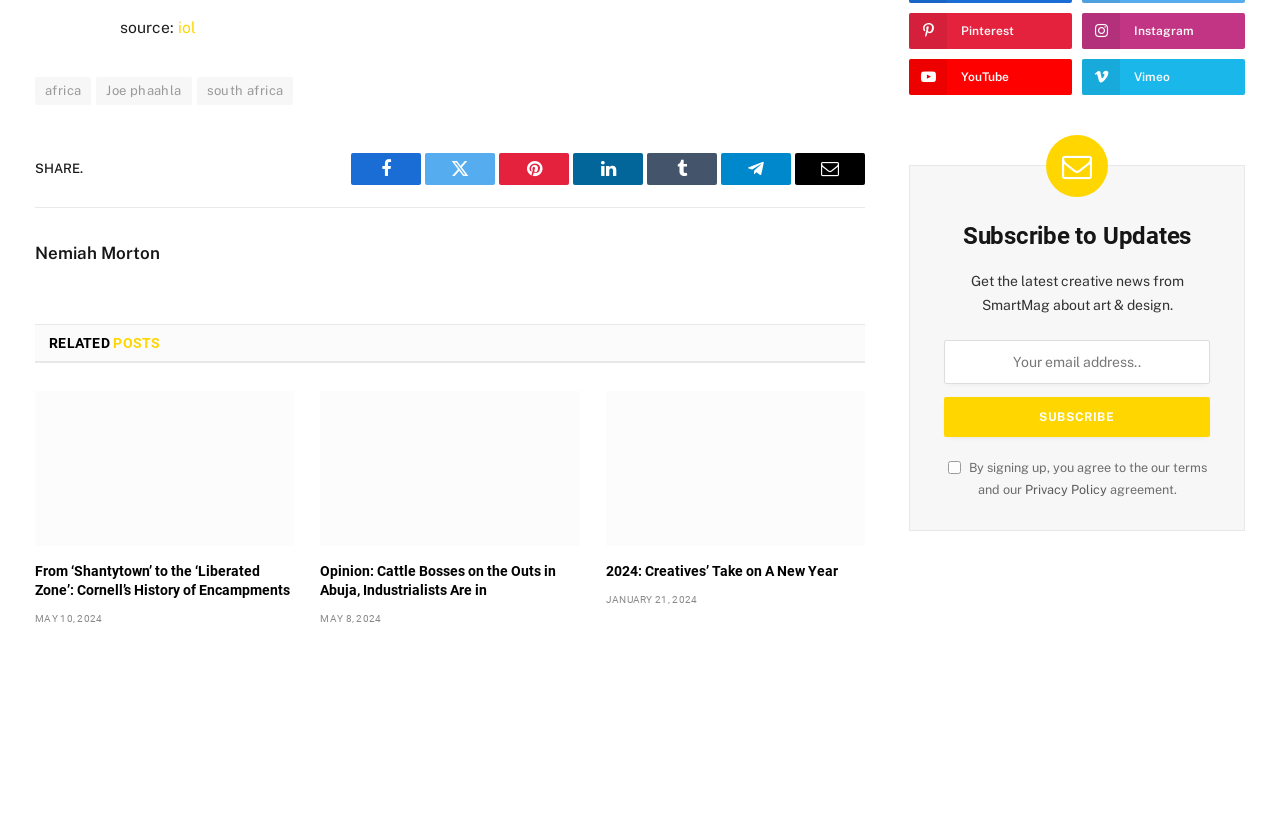Answer the question in a single word or phrase:
What is the name of the first related post?

From ‘Shantytown’ to the ‘Liberated Zone’: Cornell’s History of Encampments